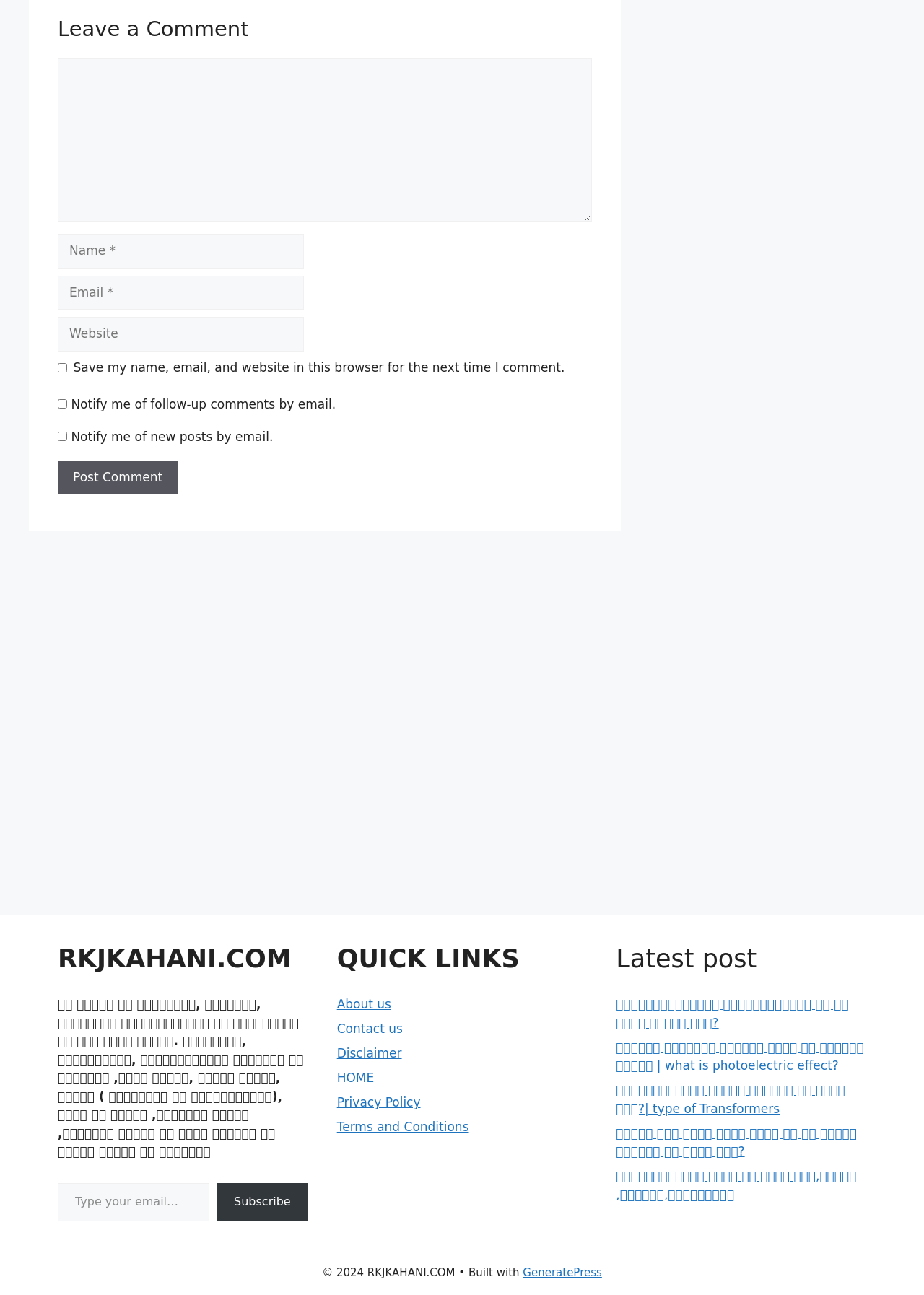Can you provide the bounding box coordinates for the element that should be clicked to implement the instruction: "Subscribe to the newsletter"?

[0.234, 0.914, 0.333, 0.943]